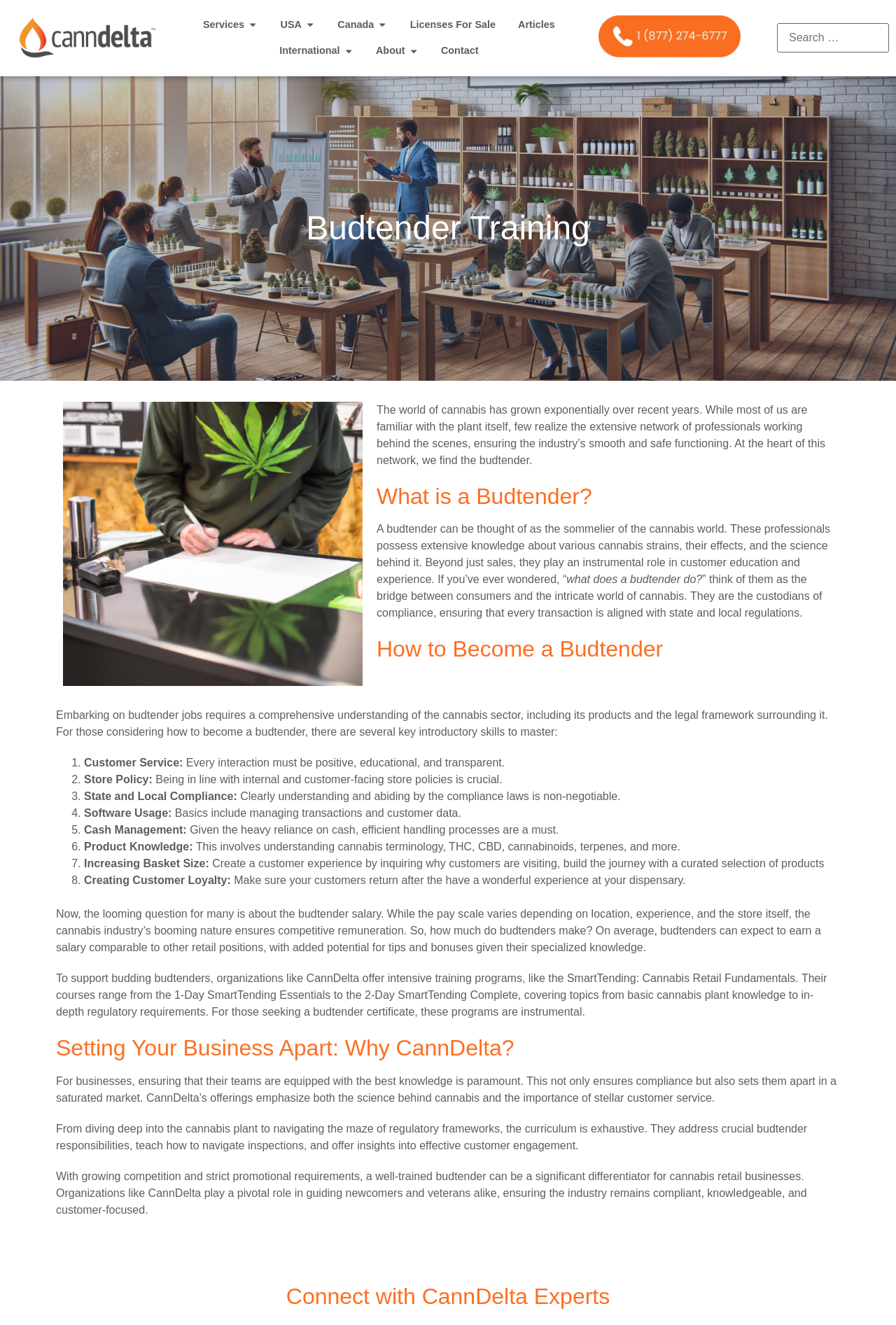What is the significance of compliance in the cannabis industry? Look at the image and give a one-word or short phrase answer.

Non-negotiable